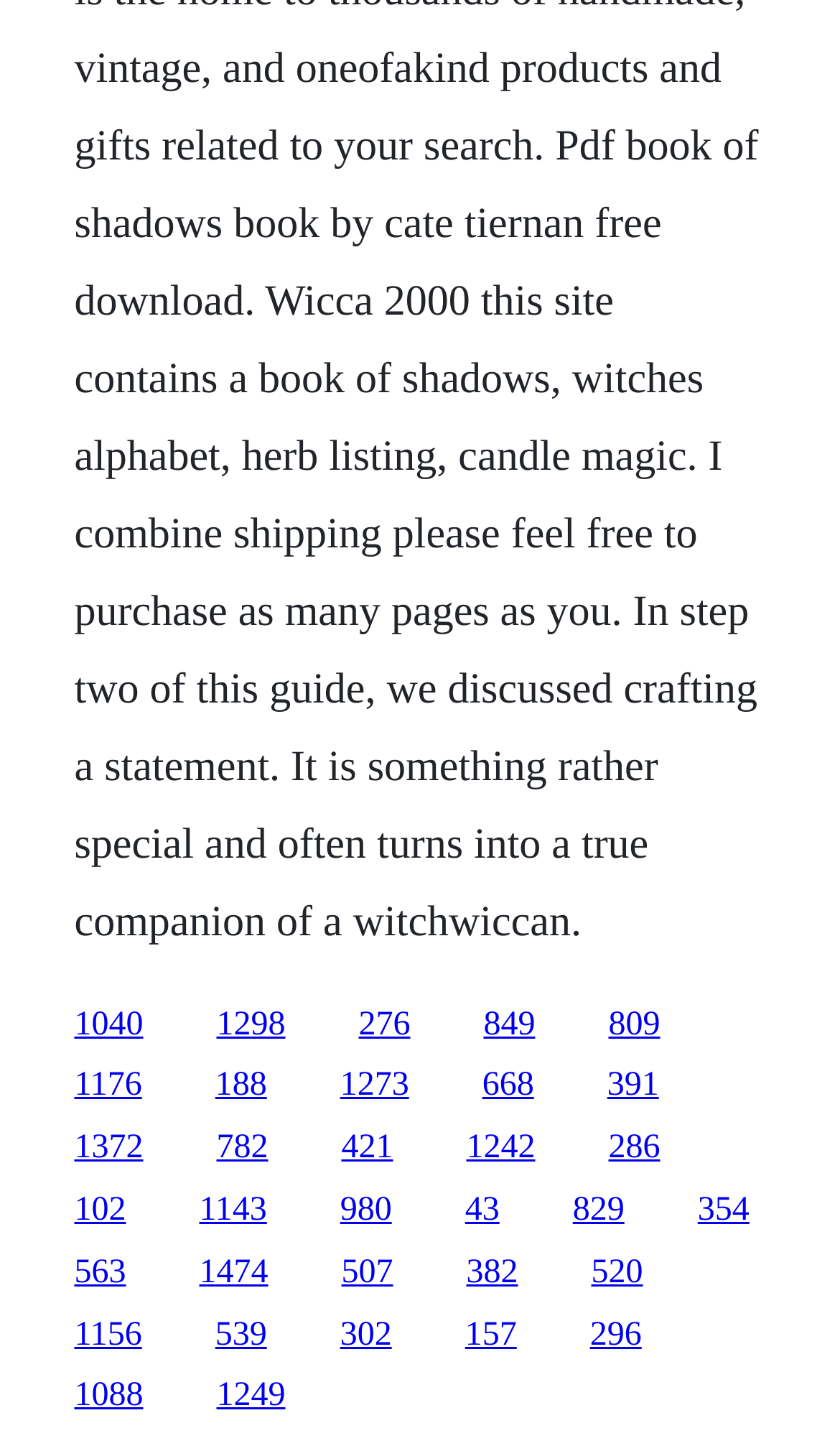What is the vertical position of the link '1040'?
Give a comprehensive and detailed explanation for the question.

I compared the y1 and y2 coordinates of the link '1040' with other links, and its y1 and y2 values are smaller than most of the other links, indicating that it is located above them.